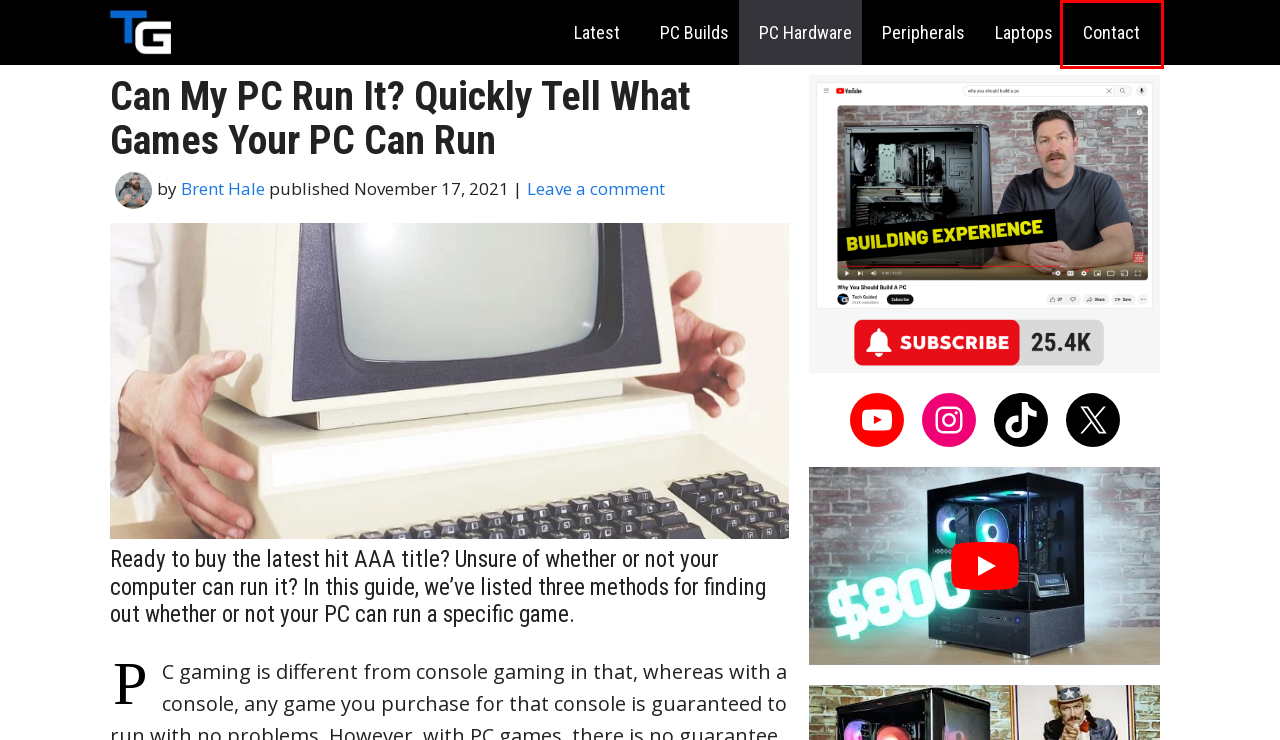You have been given a screenshot of a webpage, where a red bounding box surrounds a UI element. Identify the best matching webpage description for the page that loads after the element in the bounding box is clicked. Options include:
A. Tech Guides, Reviews, & Info - Tech Guided
B. Brent Hale, Author at Tech Guided
C. PC Builds Archives - Tech Guided
D. PC Hardware Archives - Tech Guided
E. Gaming Laptops Archives - Tech Guided
F. Peripherals Archives - Tech Guided
G. Contact Us - Tech Guided
H. Latest - Tech Guided

G